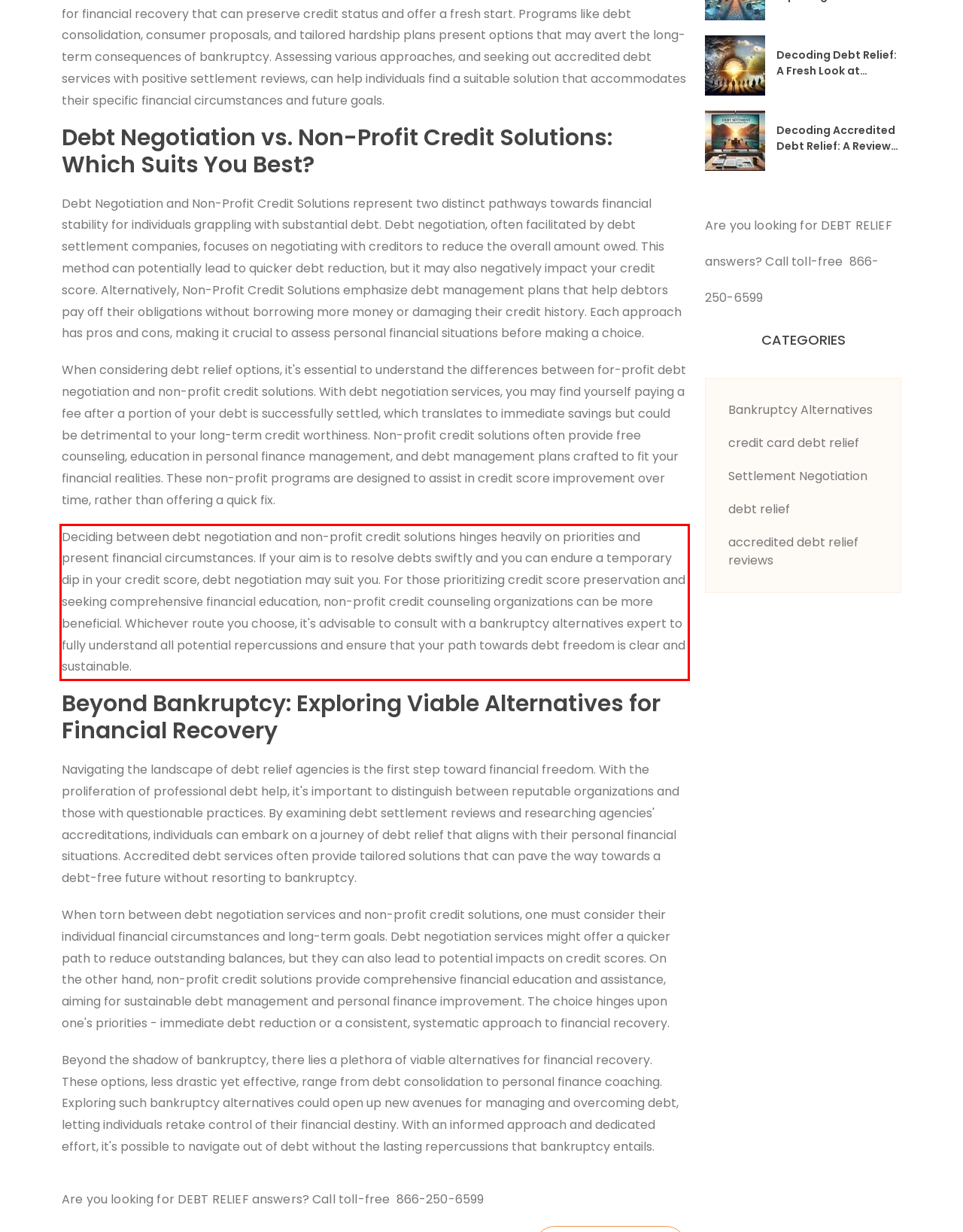By examining the provided screenshot of a webpage, recognize the text within the red bounding box and generate its text content.

Deciding between debt negotiation and non-profit credit solutions hinges heavily on priorities and present financial circumstances. If your aim is to resolve debts swiftly and you can endure a temporary dip in your credit score, debt negotiation may suit you. For those prioritizing credit score preservation and seeking comprehensive financial education, non-profit credit counseling organizations can be more beneficial. Whichever route you choose, it's advisable to consult with a bankruptcy alternatives expert to fully understand all potential repercussions and ensure that your path towards debt freedom is clear and sustainable.